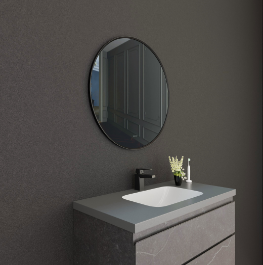Explain the image in detail, mentioning the main subjects and background elements.

This image features a modern bathroom setup, showcasing a sleek, round mirror that is mounted on a textured dark wall. Below the mirror, a stylish vanity cabinet is visible, made from a sleek material with a contemporary design. The vanity is topped with a minimalist sink that is rectangular in shape, emphasizing the clean lines and modern aesthetic of the space. 

Adjacent to the sink, there's a stylish faucet, which adds a touch of elegance to the setup. A small potted plant is placed decoratively on the countertop, bringing a hint of nature into the design. The overall ambiance conveys a sophisticated and modern feel, making it an inviting space for relaxation and personal care.